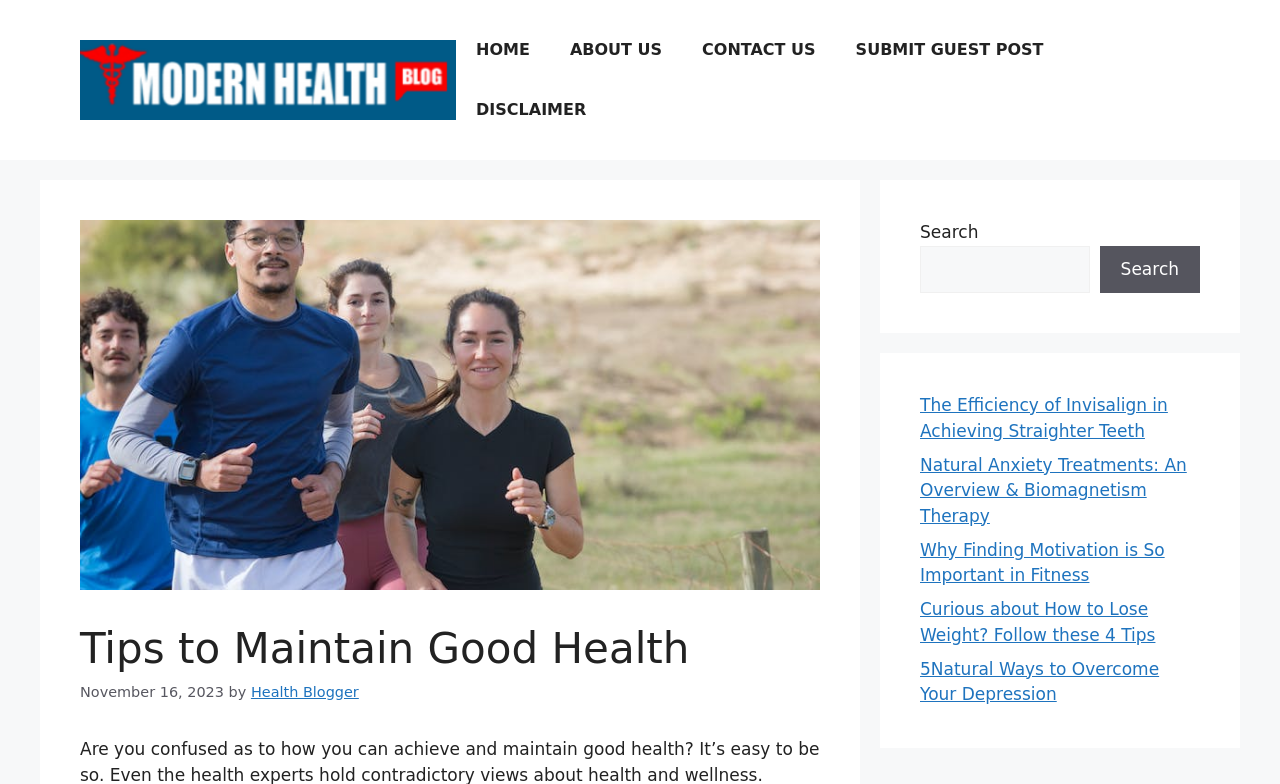Please provide a one-word or short phrase answer to the question:
How many article links are there in the complementary section?

5